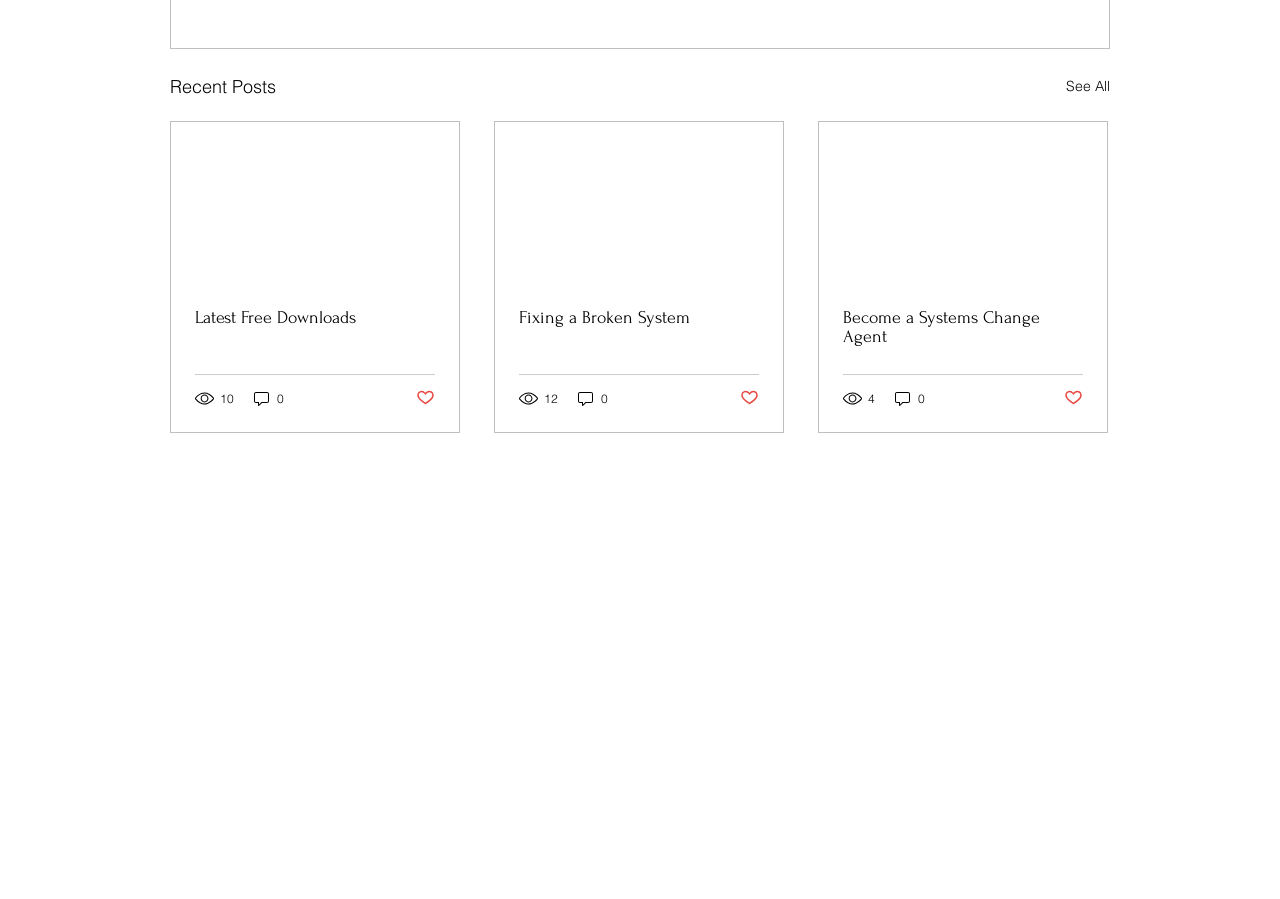Find the bounding box coordinates of the element you need to click on to perform this action: 'View latest free downloads'. The coordinates should be represented by four float values between 0 and 1, in the format [left, top, right, bottom].

[0.152, 0.342, 0.34, 0.363]